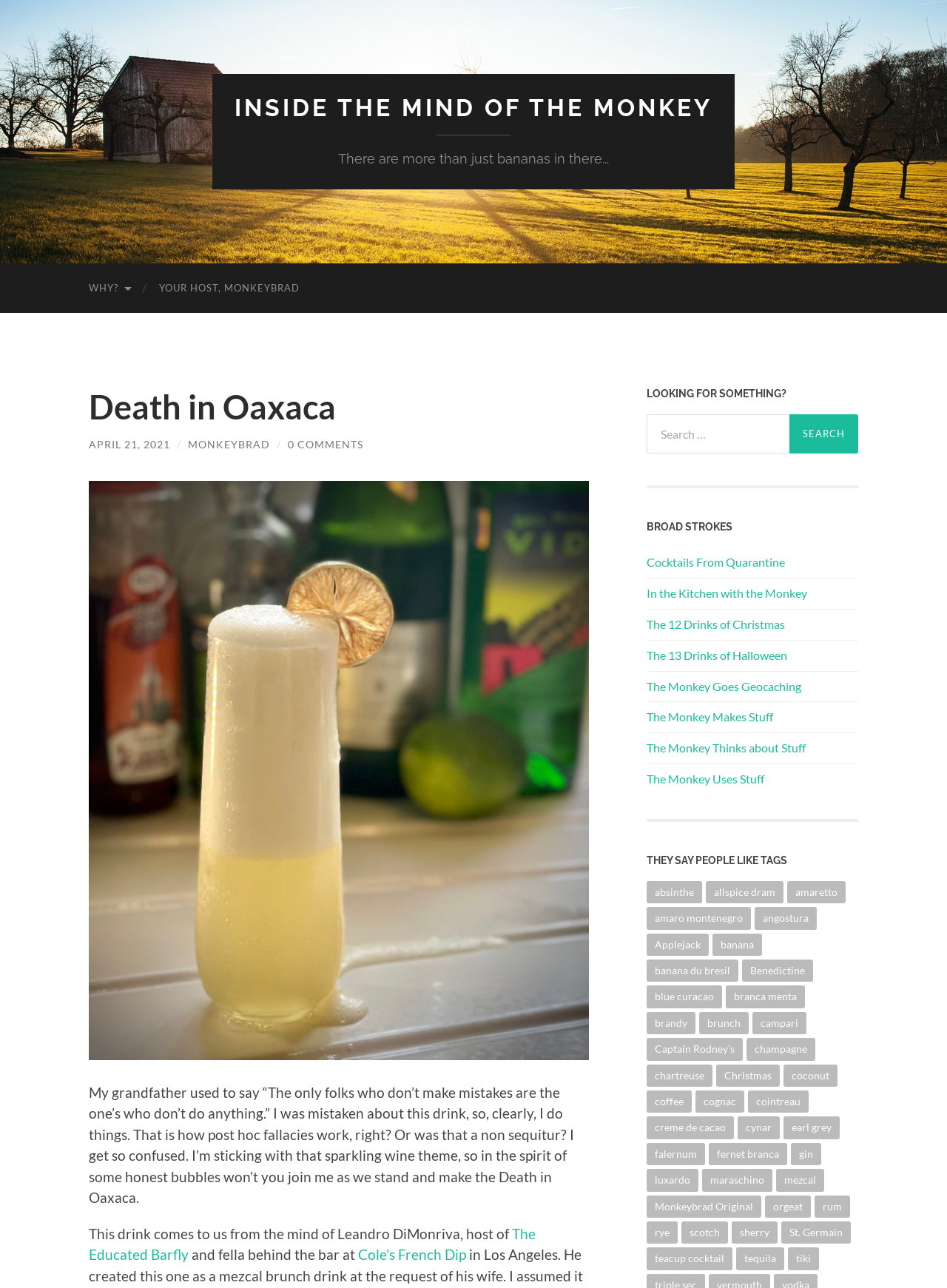What is the name of the host?
Provide a fully detailed and comprehensive answer to the question.

The name of the host can be found in the link 'YOUR HOST, MONKEYBRAD' which is a child element of the link 'Death in Oaxaca'.